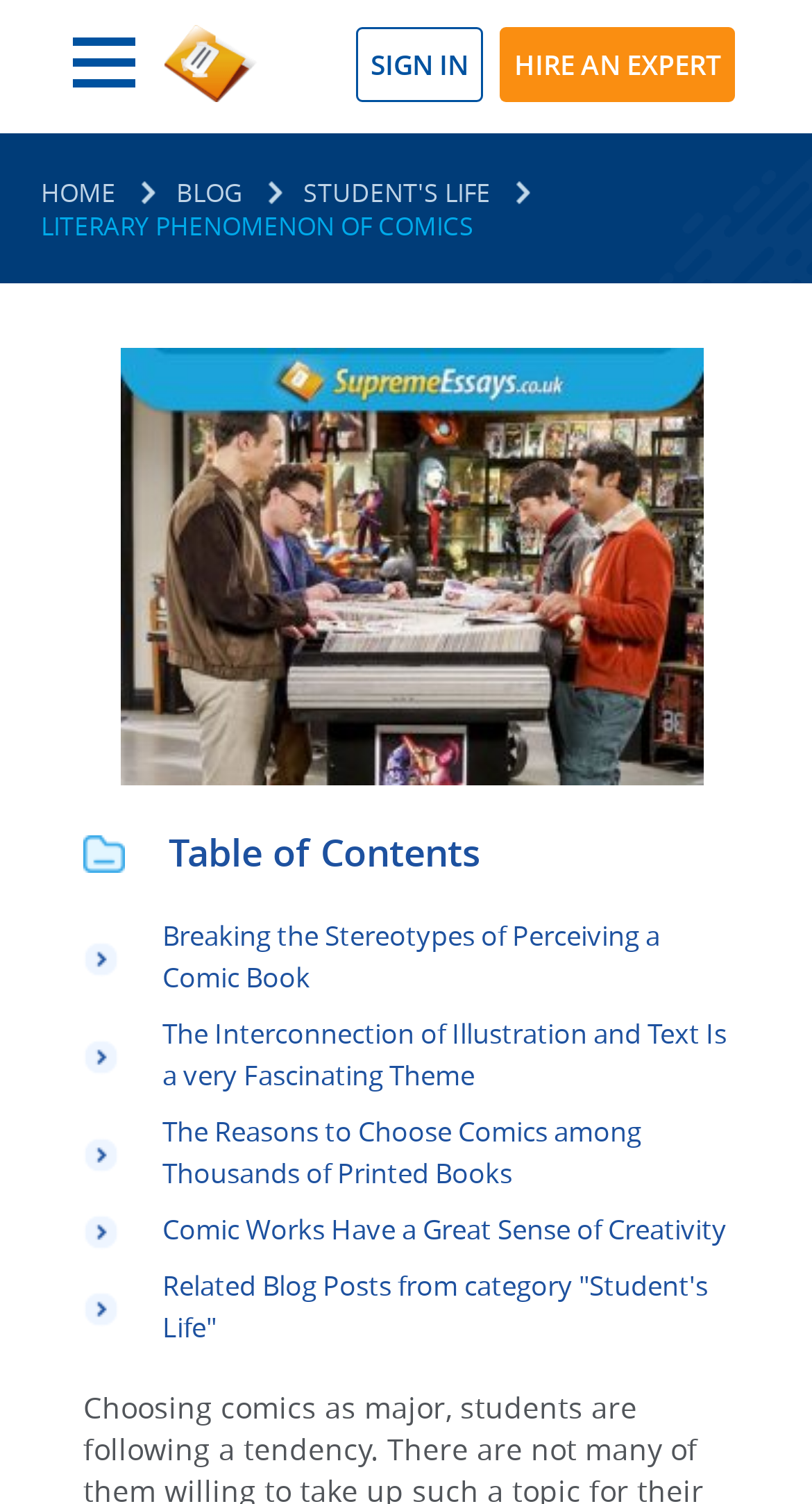Identify the bounding box coordinates of the area that should be clicked in order to complete the given instruction: "Read the 'Breaking the Stereotypes of Perceiving a Comic Book' article". The bounding box coordinates should be four float numbers between 0 and 1, i.e., [left, top, right, bottom].

[0.2, 0.609, 0.813, 0.662]